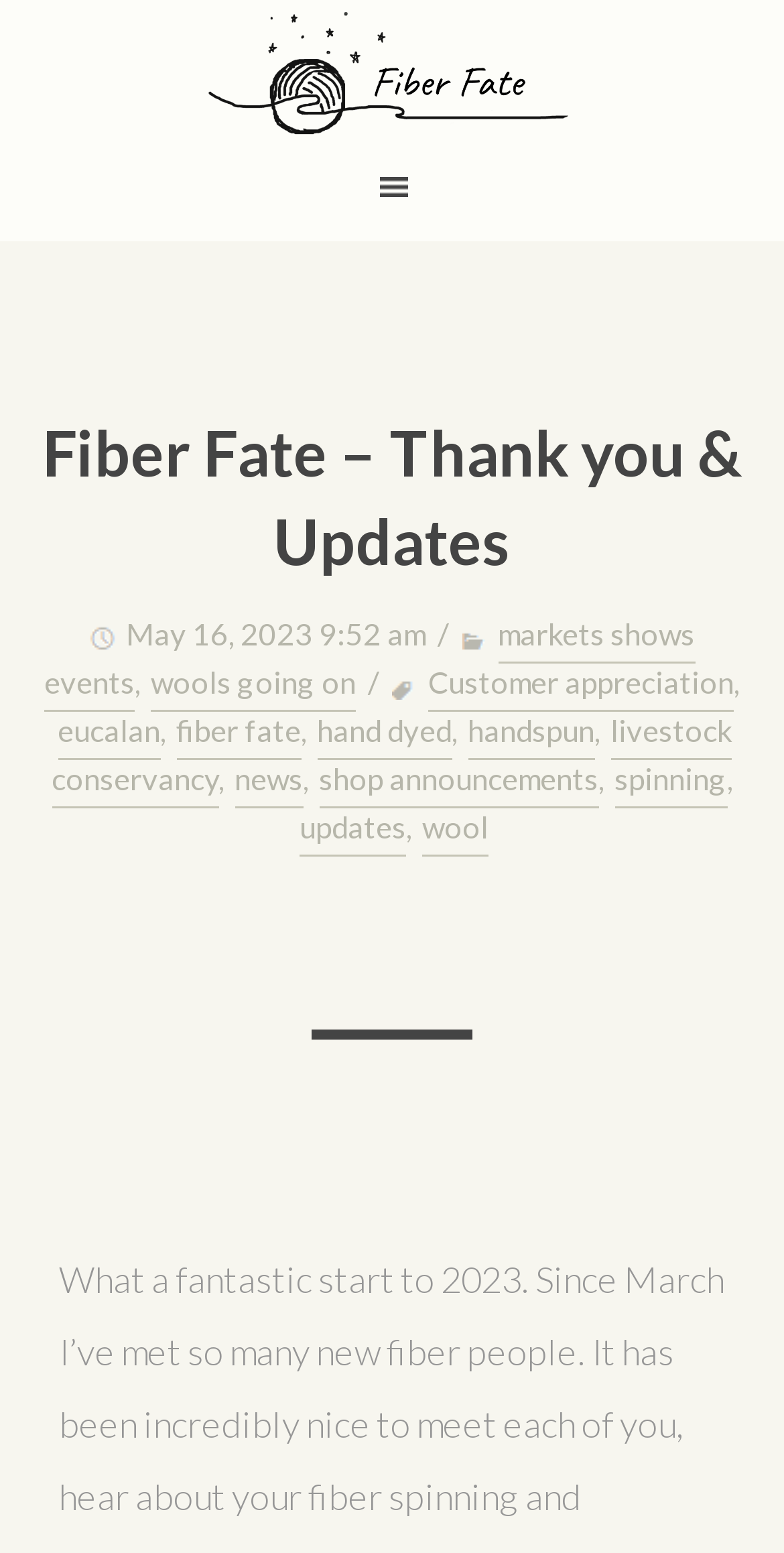What is the main topic of the webpage?
Could you answer the question with a detailed and thorough explanation?

Based on the webpage structure and content, it appears that the main topic of the webpage is Fiber Fate, which is likely a brand or company related to fiber arts, as evidenced by the links to hand-dyed, handspun, and wool-related content.